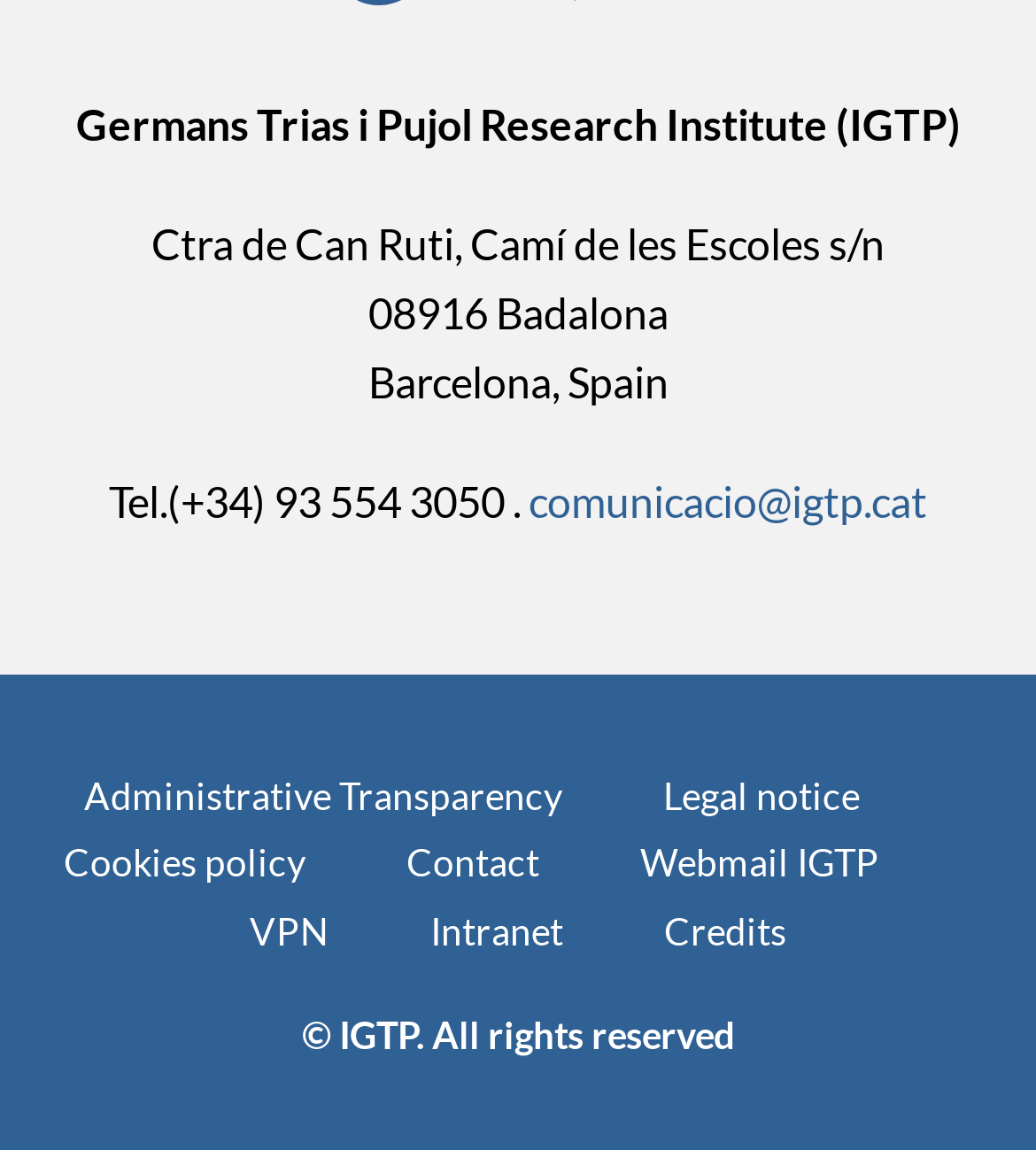Please locate the bounding box coordinates of the region I need to click to follow this instruction: "Send an email to the institute".

[0.51, 0.414, 0.895, 0.458]